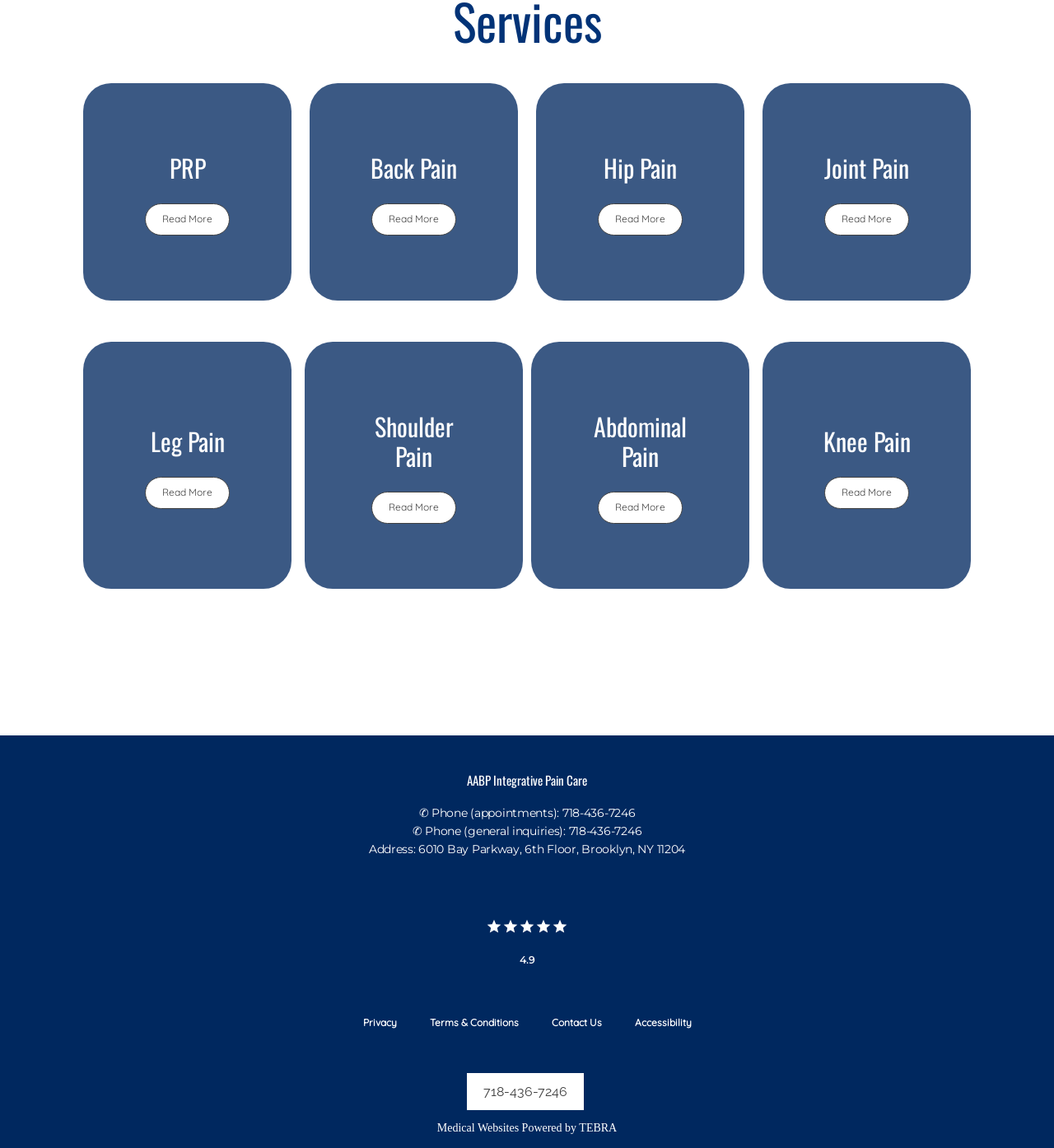Respond with a single word or phrase to the following question:
What is the rating of this medical center?

4.9